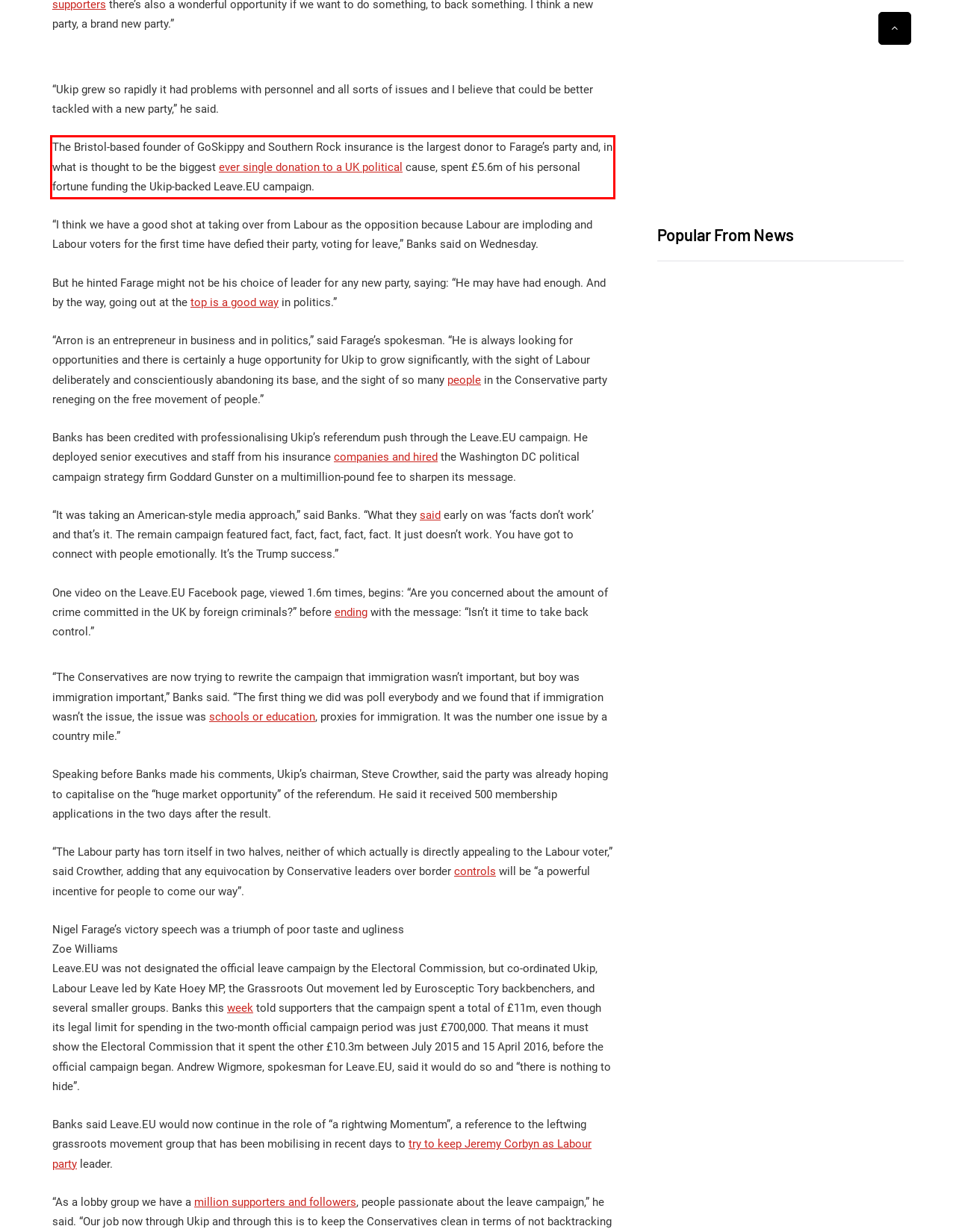Please extract the text content from the UI element enclosed by the red rectangle in the screenshot.

The Bristol-based founder of GoSkippy and Southern Rock insurance is the largest donor to Farage’s party and, in what is thought to be the biggest ever single donation to a UK political cause, spent £5.6m of his personal fortune funding the Ukip-backed Leave.EU campaign.